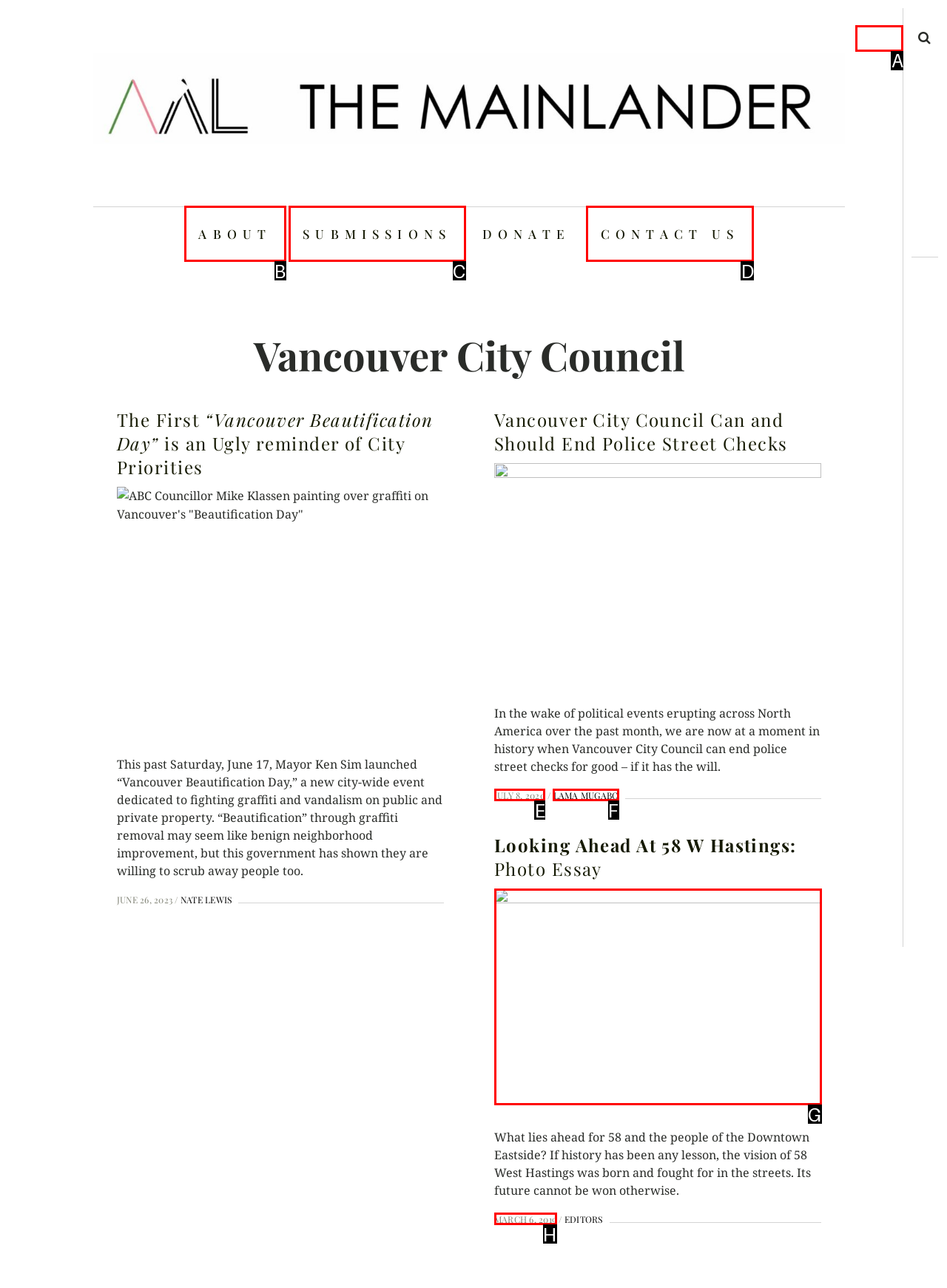Select the letter that aligns with the description: March 6, 2019March 6, 2019. Answer with the letter of the selected option directly.

H